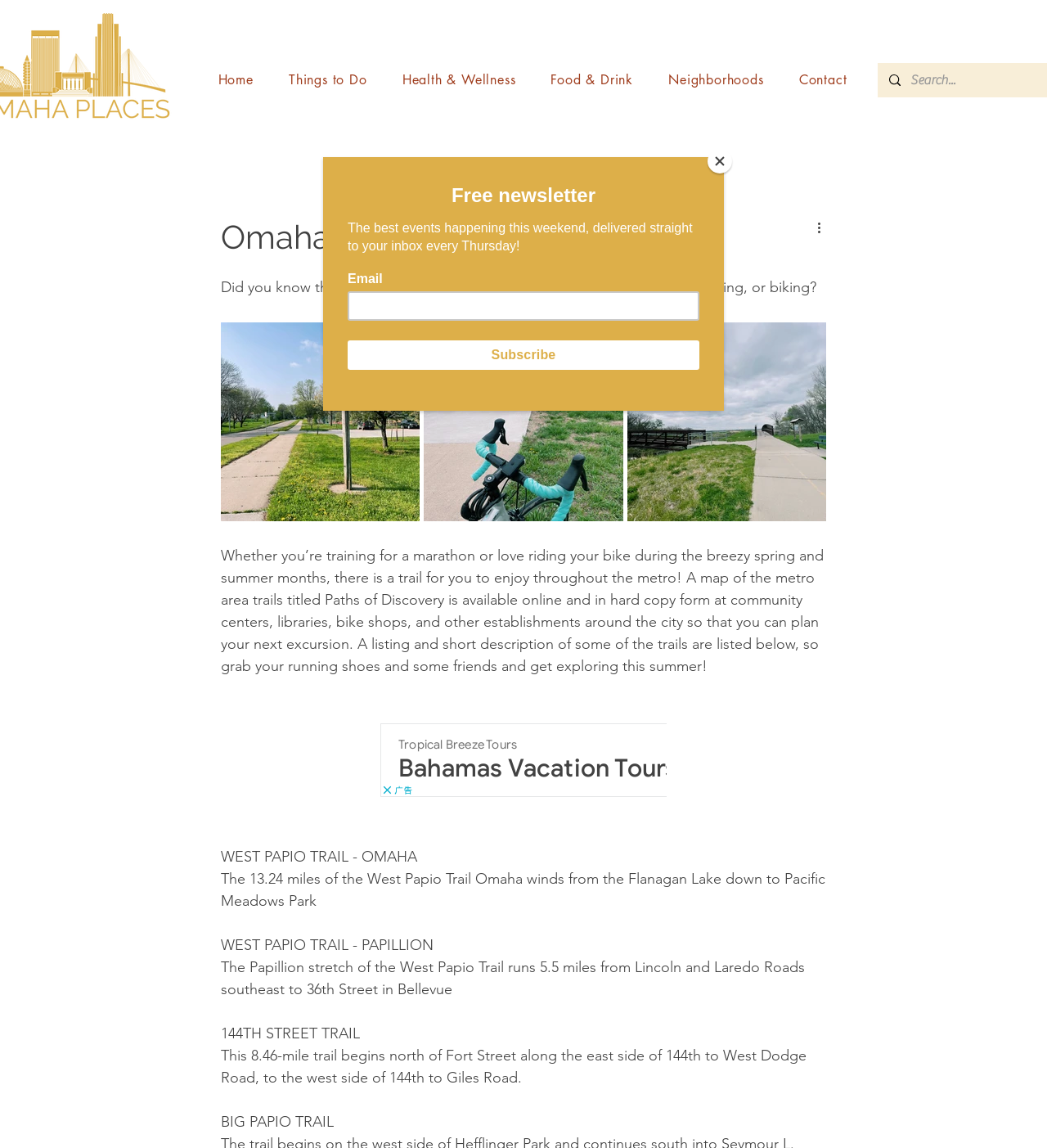How many images are there on the webpage?
Using the image, respond with a single word or phrase.

7